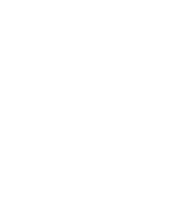Who is the manufacturer of the grinding wheel?
Based on the content of the image, thoroughly explain and answer the question.

The caption explicitly mentions that the manufacturer of the grinding wheel is Zhengzhou Jinchuan Abrasives Co., Ltd., which emphasizes the ability to customize the grinding wheels according to specific user requirements.